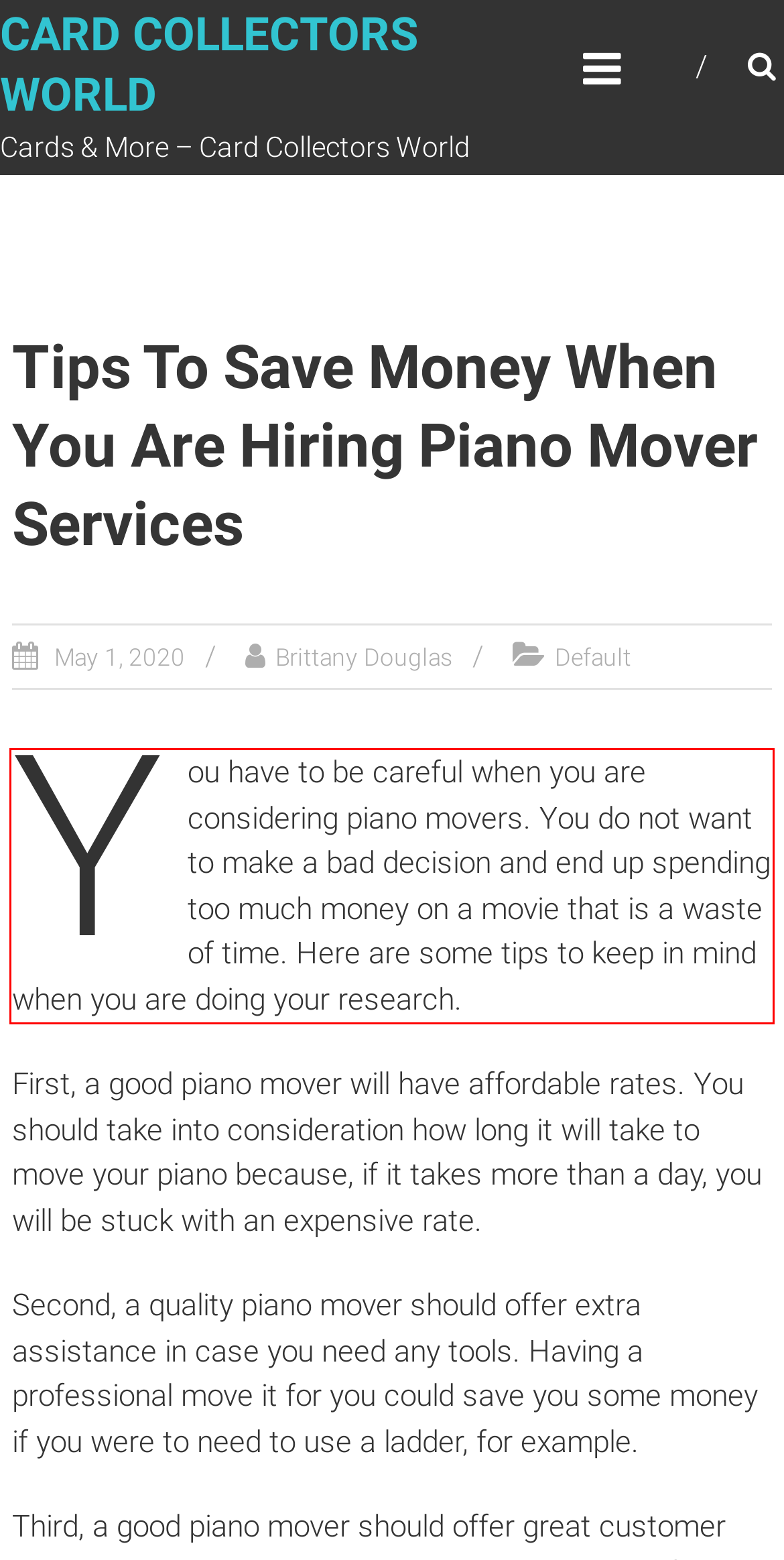You have a screenshot of a webpage, and there is a red bounding box around a UI element. Utilize OCR to extract the text within this red bounding box.

You have to be careful when you are considering piano movers. You do not want to make a bad decision and end up spending too much money on a movie that is a waste of time. Here are some tips to keep in mind when you are doing your research.